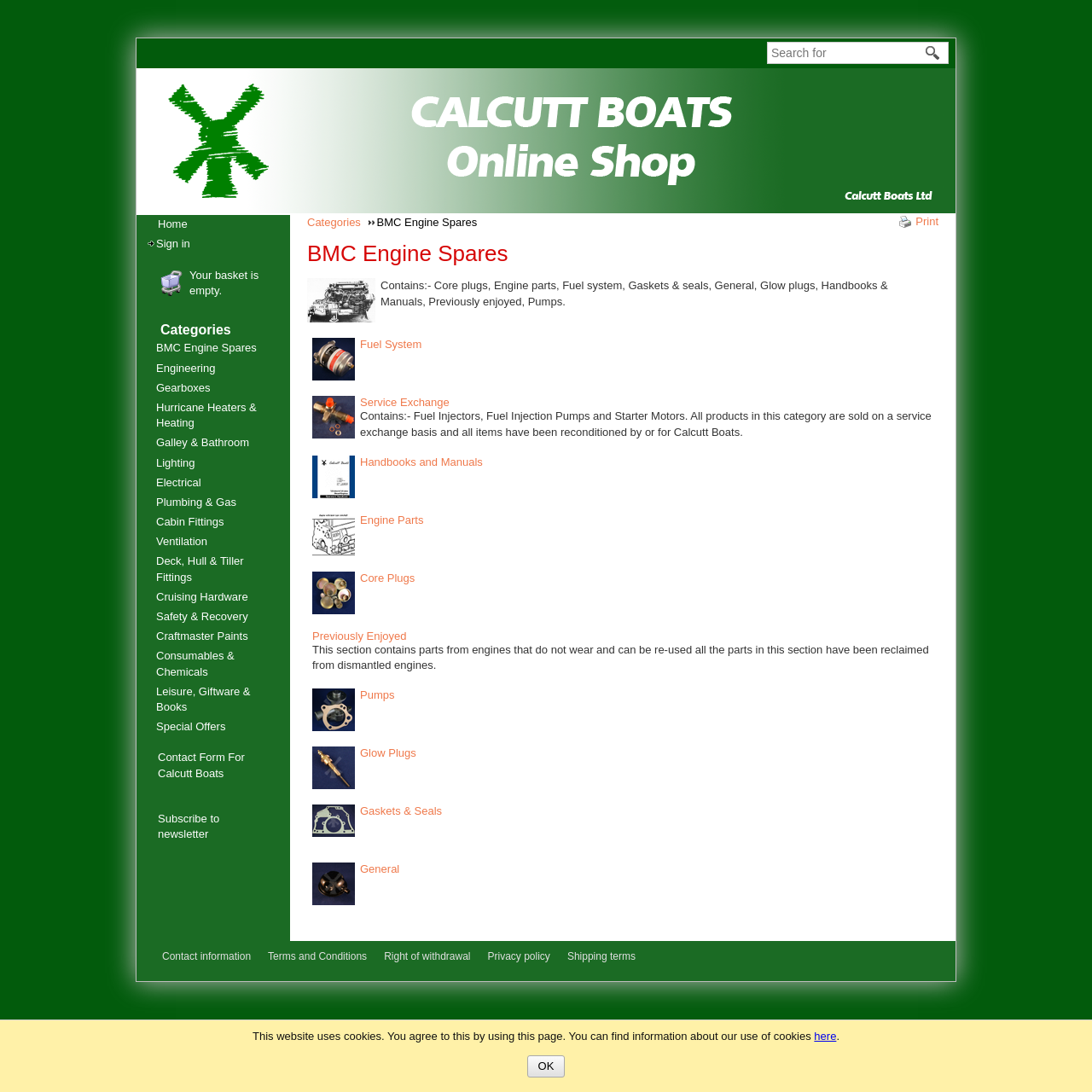Kindly respond to the following question with a single word or a brief phrase: 
What is the text on the top-right corner of the webpage?

Your basket is empty.